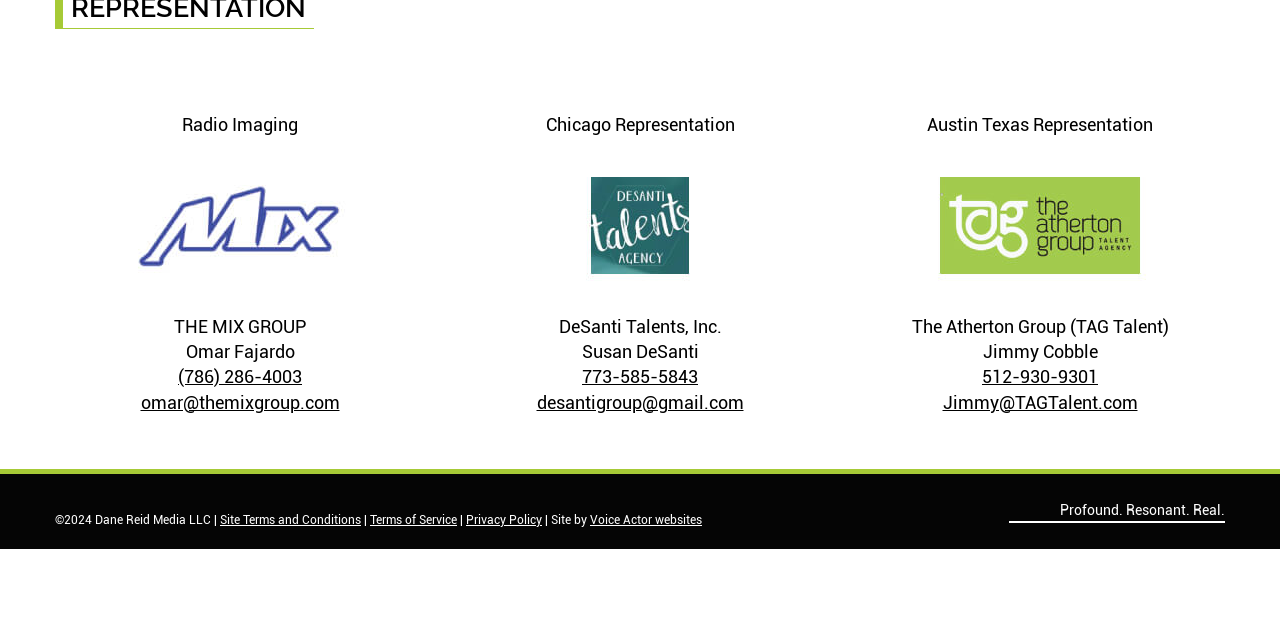Determine the bounding box coordinates of the clickable element to achieve the following action: 'View Susan DeSanti's contact information'. Provide the coordinates as four float values between 0 and 1, formatted as [left, top, right, bottom].

[0.455, 0.589, 0.545, 0.623]